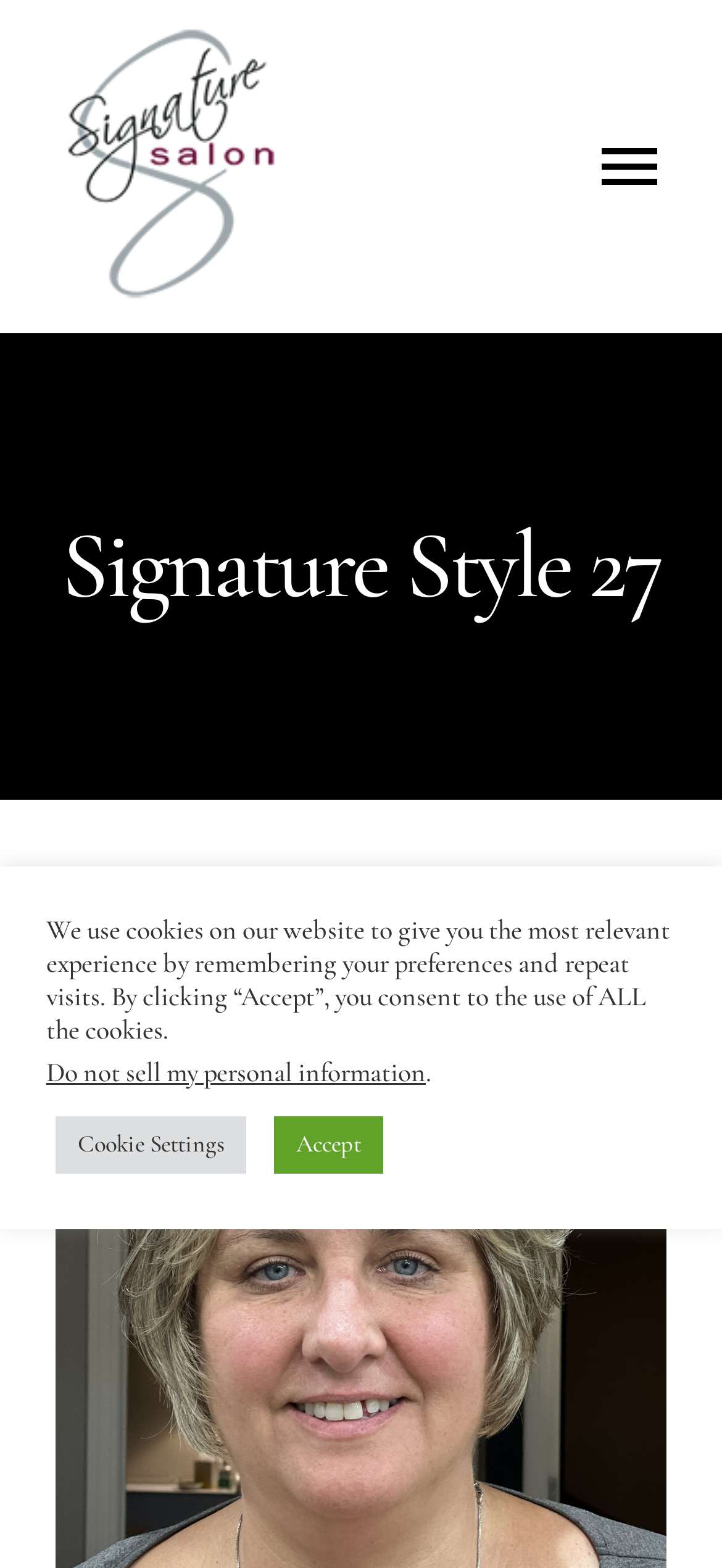Determine the bounding box coordinates of the UI element that matches the following description: "Jürgen Schmidhuber". The coordinates should be four float numbers between 0 and 1 in the format [left, top, right, bottom].

None